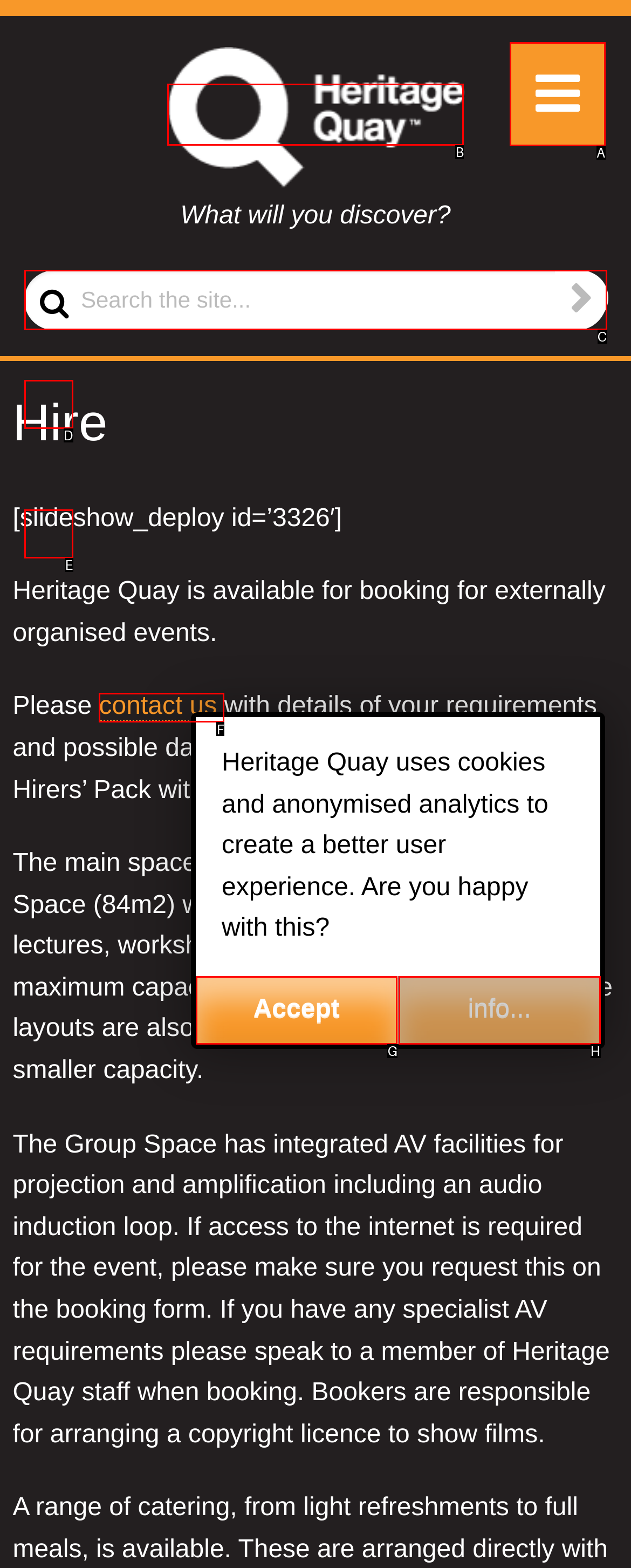Pick the option that best fits the description: name="s" placeholder="Search the site...". Reply with the letter of the matching option directly.

C